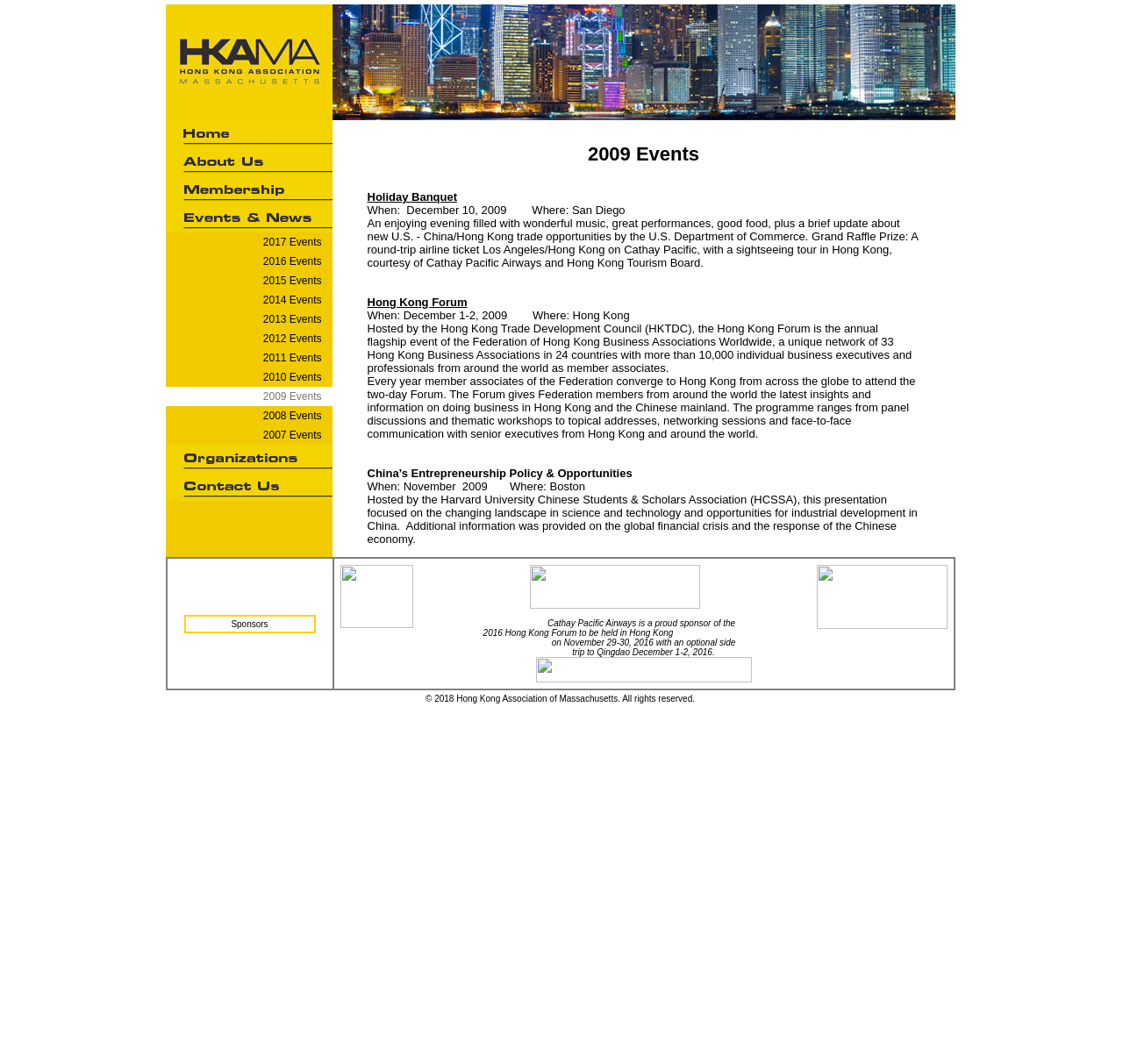Describe all the key features and sections of the webpage thoroughly.

The webpage is about the Hong Kong Association of Massachusetts, and it appears to be an events and information page. At the top, there are two images side by side, likely logos or banners. Below them, there is a table with a list of events from 2017 to 2007, with each year being a separate link. The events are listed in a vertical column, with the most recent events at the top.

To the right of the events list, there is a section dedicated to the 2009 events. This section has a heading "2009 Events" and contains a blockquote with information about three events: the Holiday Banquet, the Hong Kong Forum, and a presentation on China's entrepreneurship policy and opportunities. Each event has a brief description, including dates, locations, and details about the activities.

Below the events section, there is a table with a single row and two columns. The left column has a heading "Sponsors" and contains a logo of Cathay Pacific Airways, which is a proud sponsor of the 2016 Hong Kong Forum. The right column has a brief description of the sponsorship.

At the very bottom of the page, there is a footer with a copyright notice, stating that the content is owned by the Hong Kong Association of Massachusetts and is copyrighted in 2018.